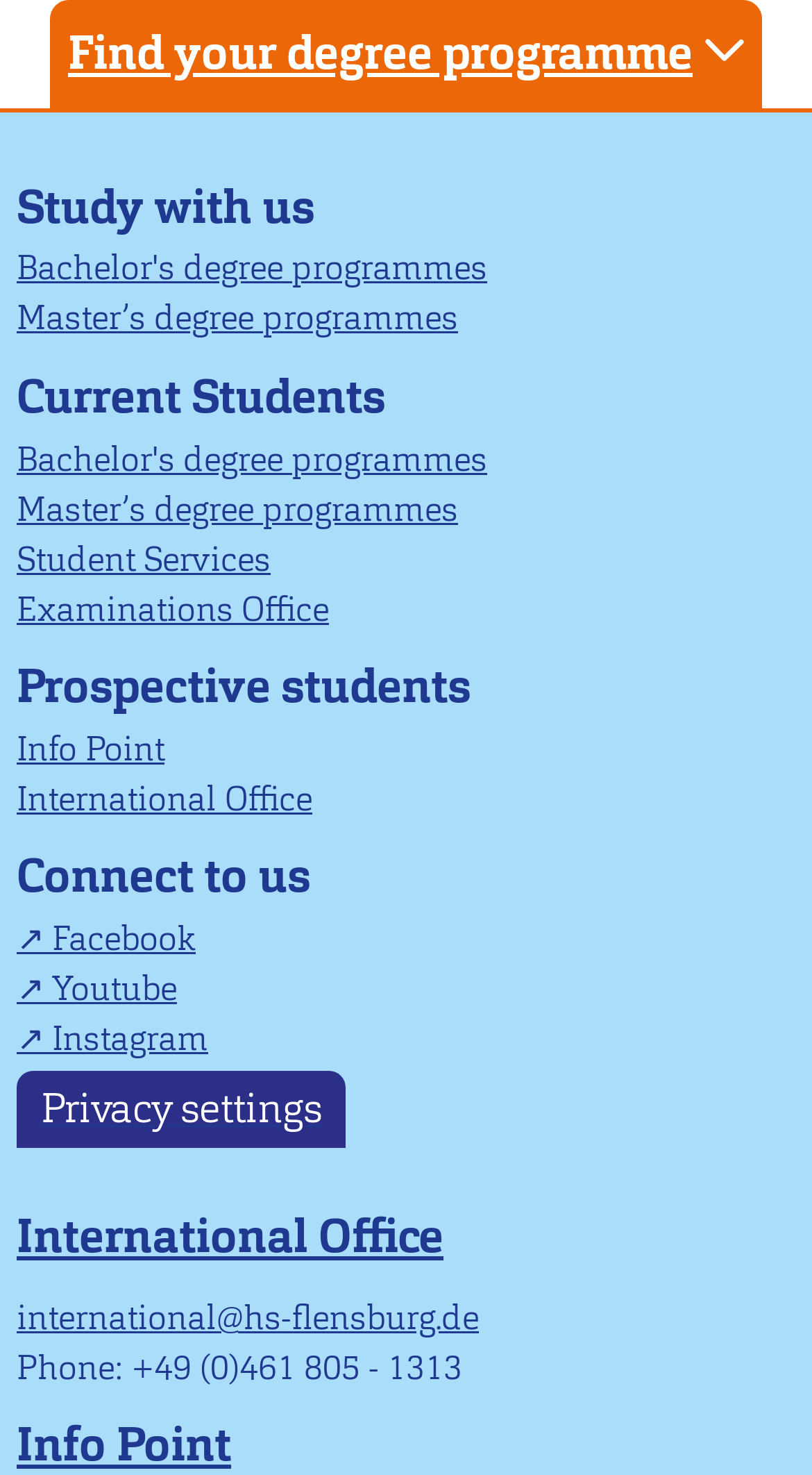Return the bounding box coordinates of the UI element that corresponds to this description: "Instagram". The coordinates must be given as four float numbers in the range of 0 and 1, [left, top, right, bottom].

[0.021, 0.689, 0.256, 0.719]